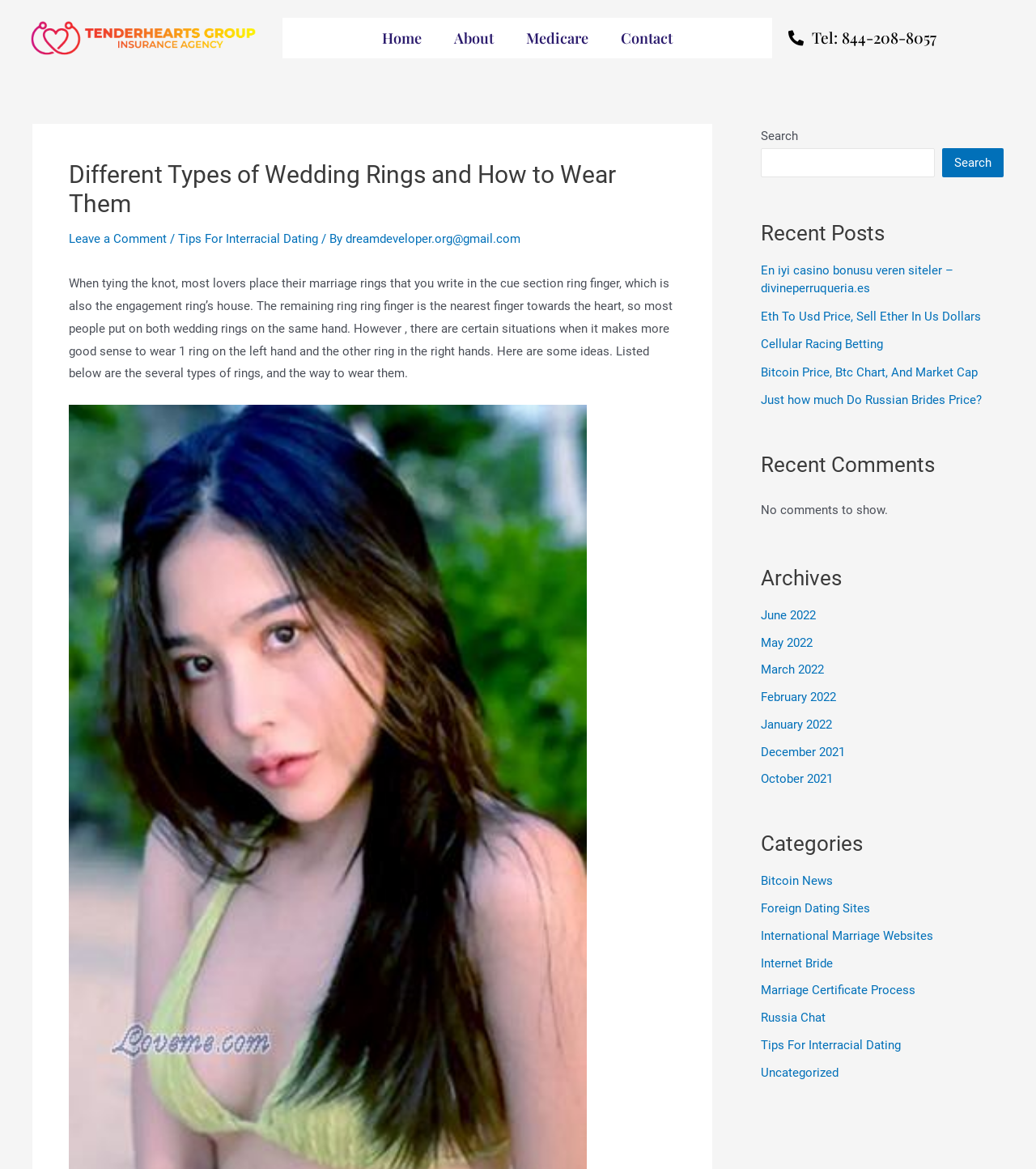Answer the question in one word or a short phrase:
What is the purpose of the search box?

To search the website